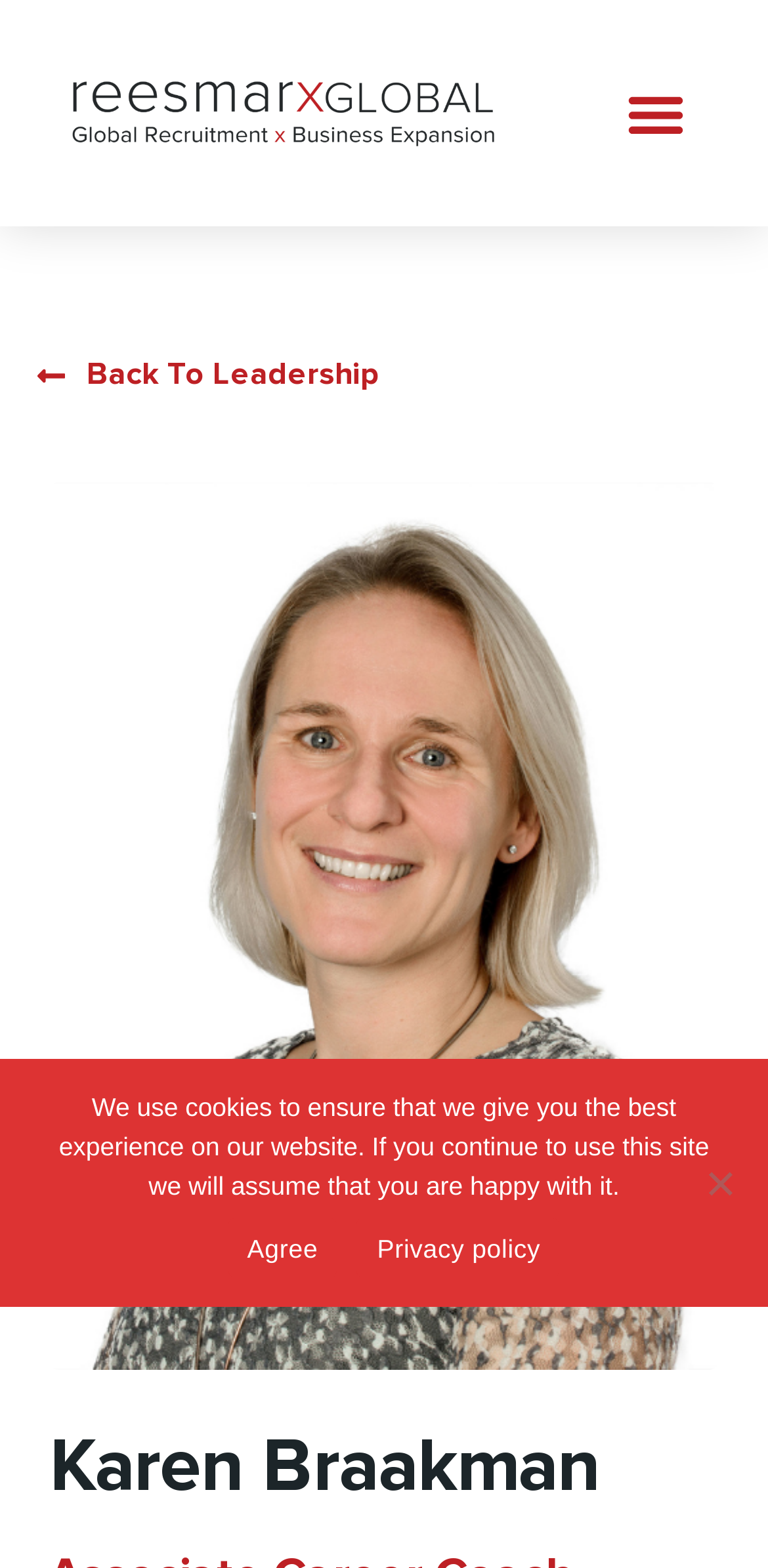Return the bounding box coordinates of the UI element that corresponds to this description: "Privacy policy". The coordinates must be given as four float numbers in the range of 0 and 1, [left, top, right, bottom].

[0.465, 0.777, 0.729, 0.815]